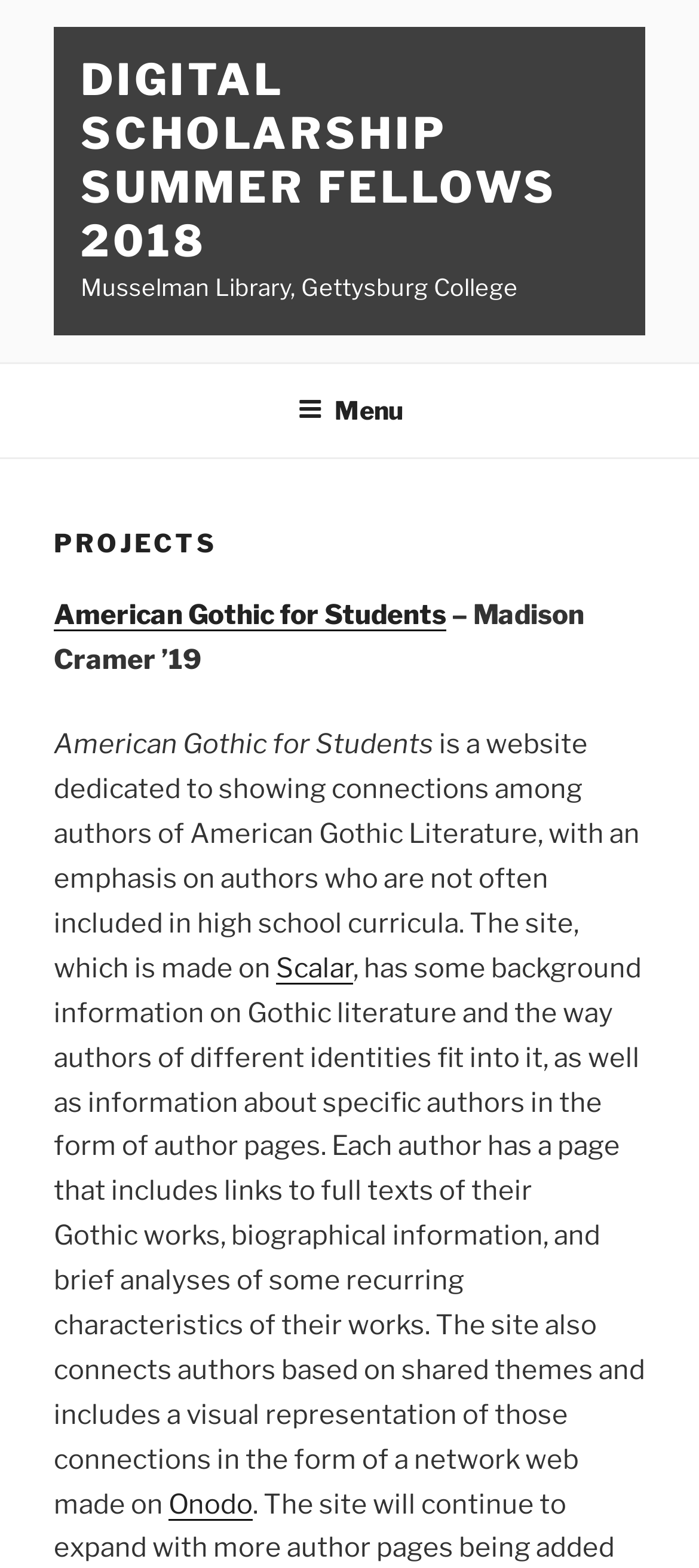Write a detailed summary of the webpage, including text, images, and layout.

The webpage is about the Digital Scholarship Summer Fellows 2018 projects, specifically showcasing a project called "American Gothic for Students" by Madison Cramer '19. 

At the top of the page, there is a link to "DIGITAL SCHOLARSHIP SUMMER FELLOWS 2018" and a static text "Musselman Library, Gettysburg College". 

Below these elements, there is a top menu navigation bar that spans the entire width of the page. Within this menu, there is a button labeled "Menu" that, when expanded, reveals a dropdown menu. 

In the main content area, there is a heading "PROJECTS" followed by a link to the "American Gothic for Students" project. Below this link, there is a brief description of the project, which is a website that explores connections among authors of American Gothic Literature, with an emphasis on underrepresented authors. The description also mentions that the site provides background information on Gothic literature, author pages with links to full texts, biographical information, and brief analyses of recurring characteristics of their works. Additionally, the site includes a visual representation of author connections in the form of a network web. 

There are also two links within the description, one to "Scalar" and another to "Onodo", which are likely tools or platforms used to create the project.